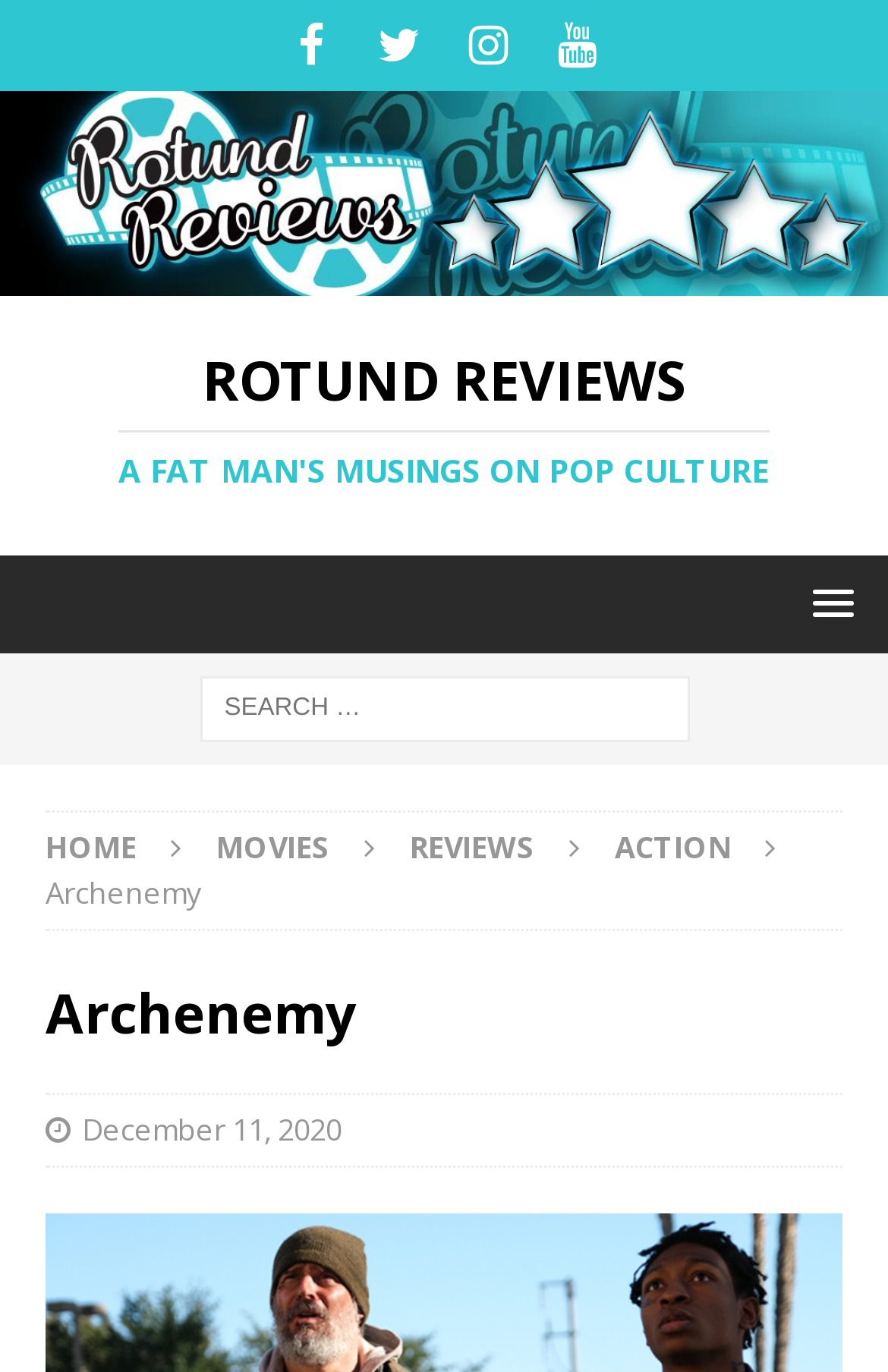Find the bounding box coordinates of the area that needs to be clicked in order to achieve the following instruction: "Read reviews". The coordinates should be specified as four float numbers between 0 and 1, i.e., [left, top, right, bottom].

[0.462, 0.602, 0.603, 0.632]